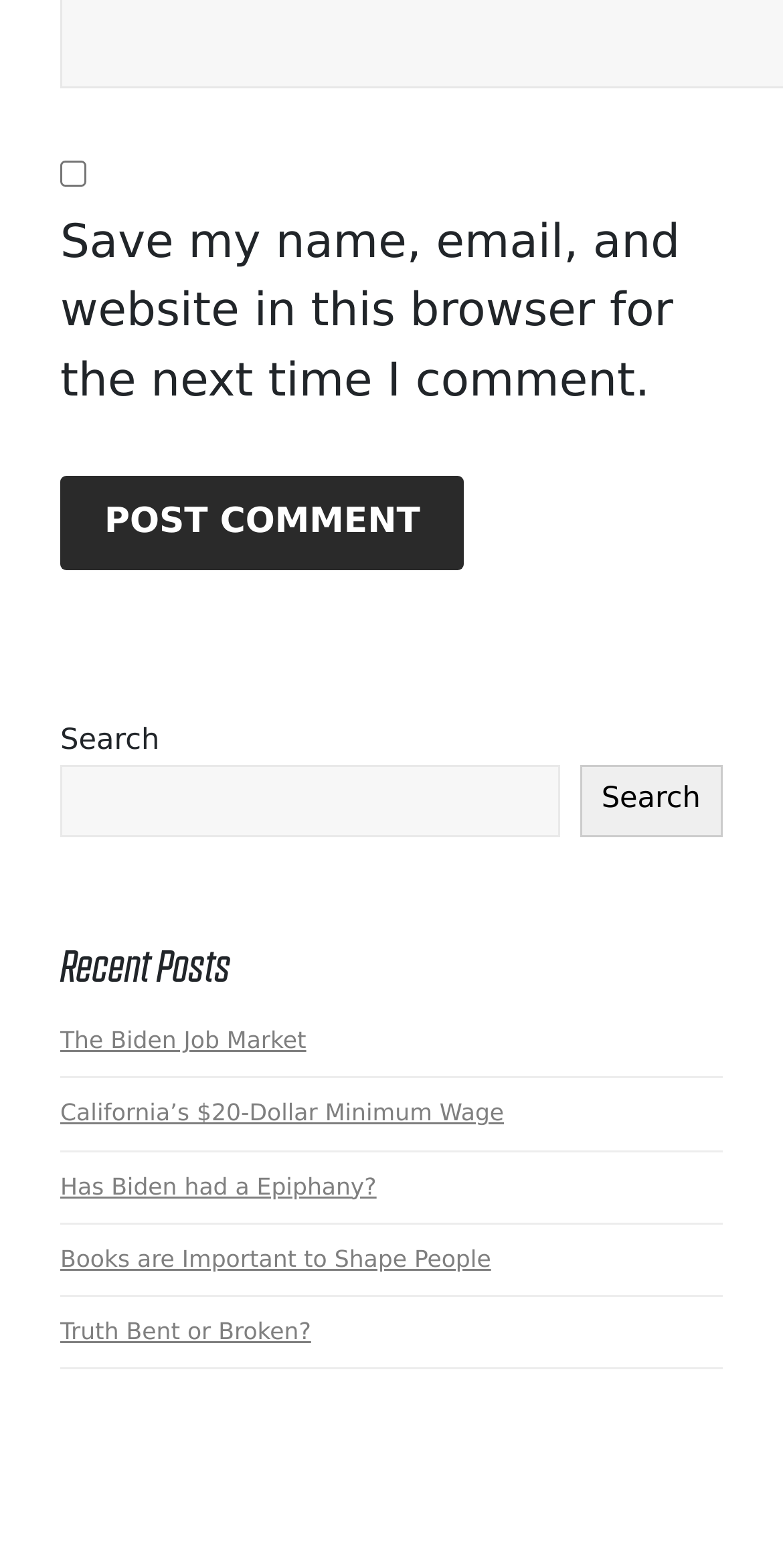What is the function of the button with the text 'Search'?
Please provide a comprehensive answer based on the details in the screenshot.

The button with the text 'Search' is located next to a search box, which implies that its function is to initiate a search query based on the input in the search box.